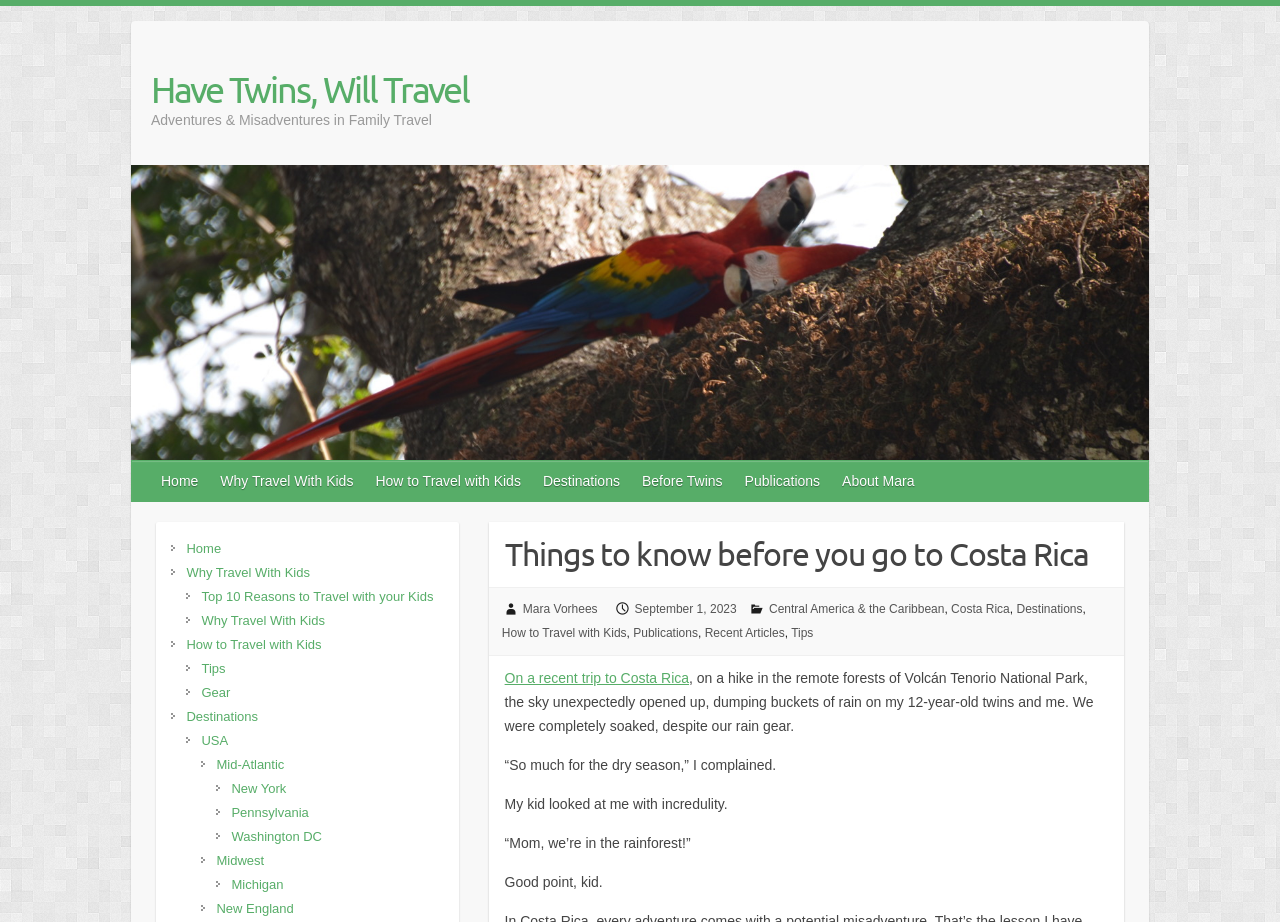Determine the bounding box coordinates of the section to be clicked to follow the instruction: "Learn about 'How to Travel with Kids'". The coordinates should be given as four float numbers between 0 and 1, formatted as [left, top, right, bottom].

[0.285, 0.5, 0.416, 0.544]